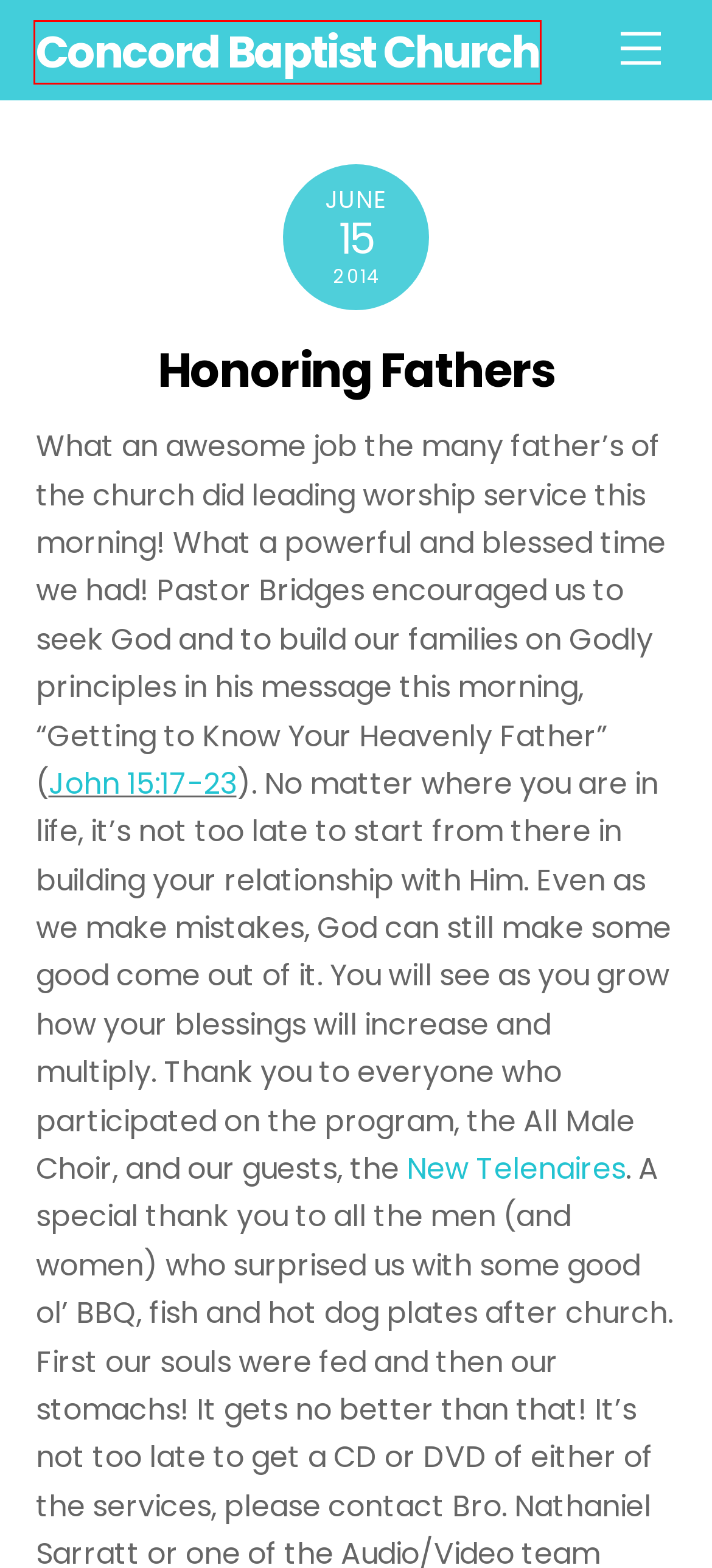You have a screenshot of a webpage with an element surrounded by a red bounding box. Choose the webpage description that best describes the new page after clicking the element inside the red bounding box. Here are the candidates:
A. Terms & Conditions – Concord Baptist Church
B. We Thank God For Our Pastor! – Concord Baptist Church
C. Log In ‹ Concord Baptist Church — WordPress
D. Youth Connection (March 2022) – Concord Baptist Church
E. Concord Baptist Church
F. What are you looking for? – Concord Baptist Church
G. Church News – Concord Baptist Church
H. Privacy Policy – Concord Baptist Church

E